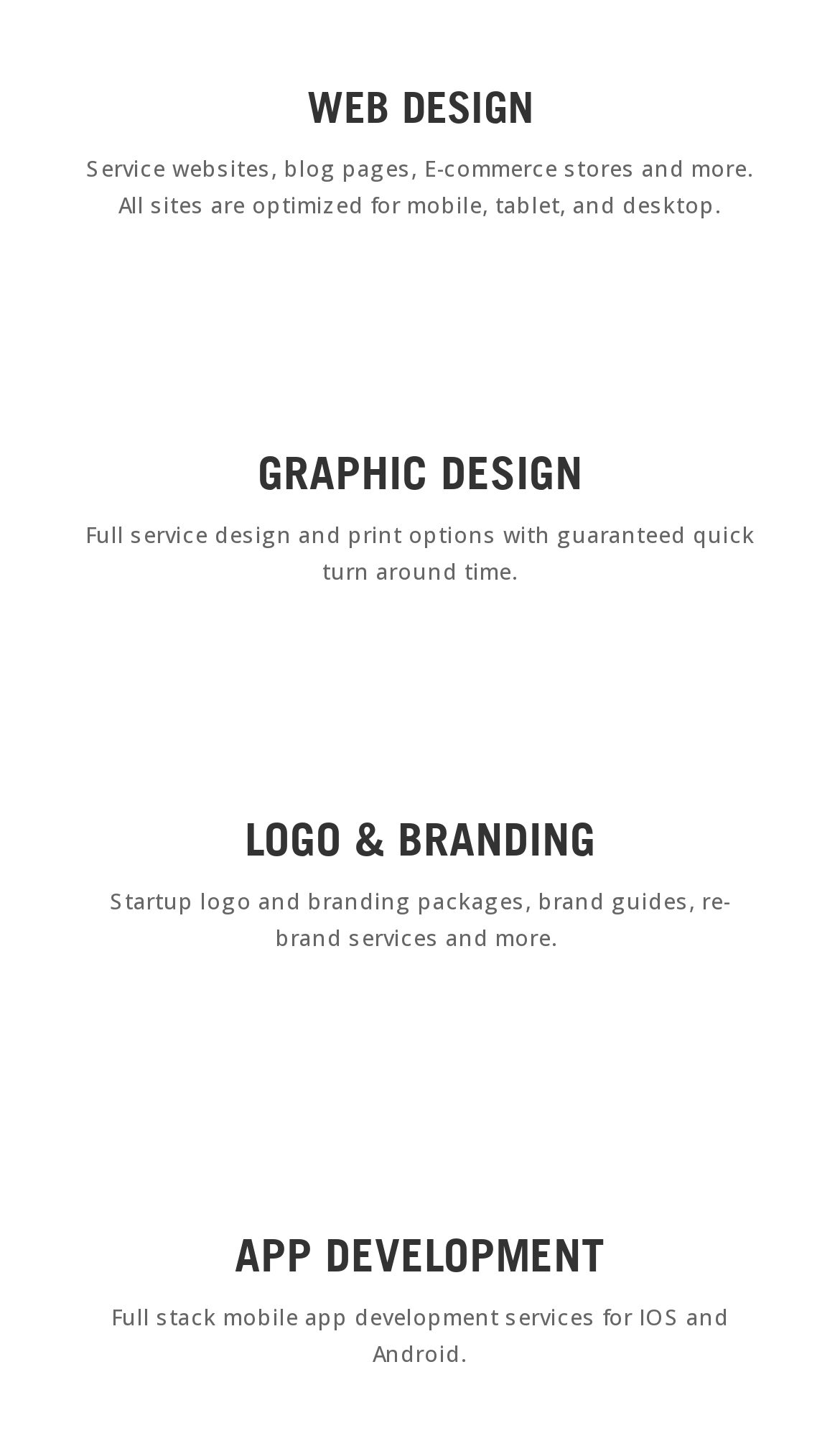Please give a one-word or short phrase response to the following question: 
What platforms are supported for app development?

IOS and Android